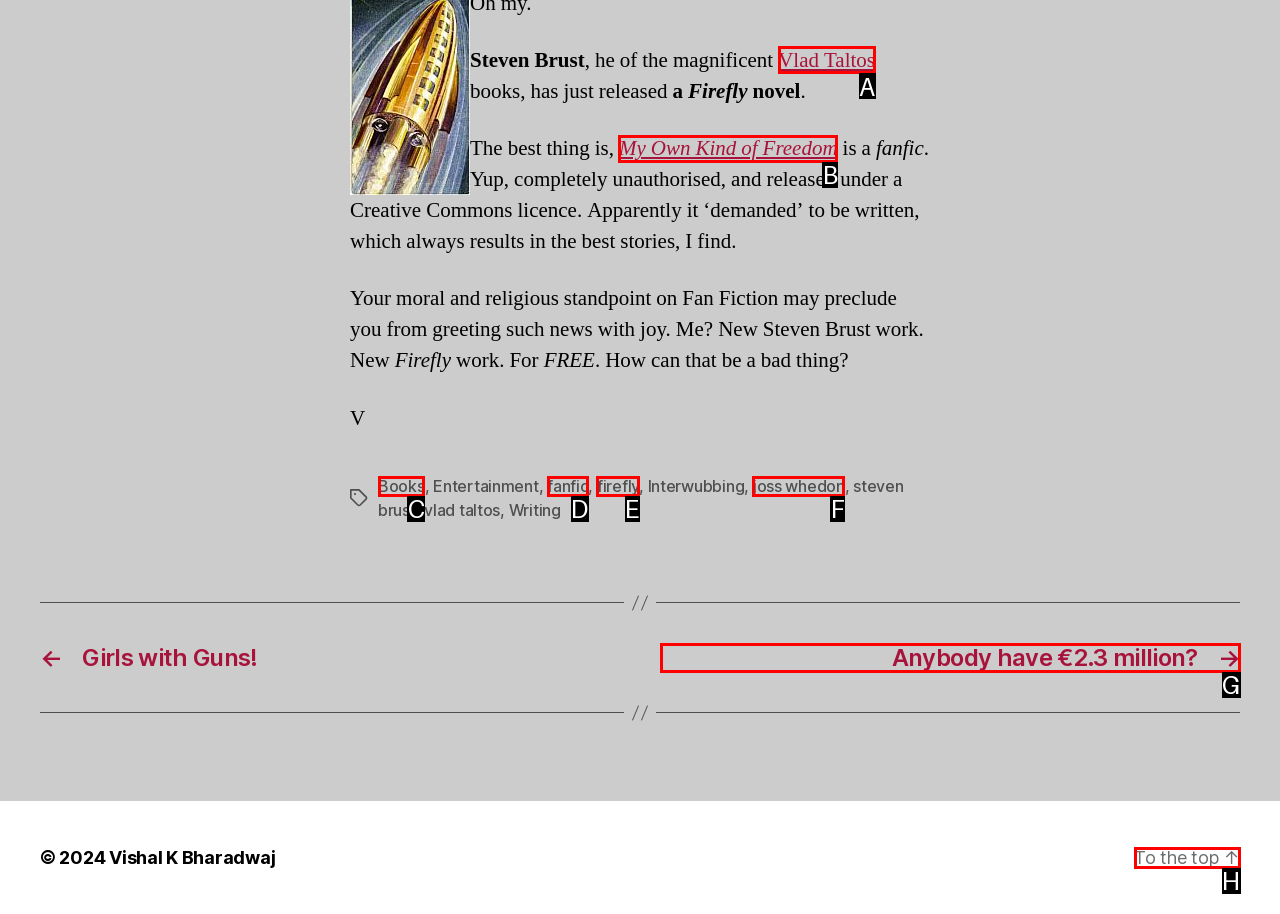Refer to the description: Books and choose the option that best fits. Provide the letter of that option directly from the options.

C